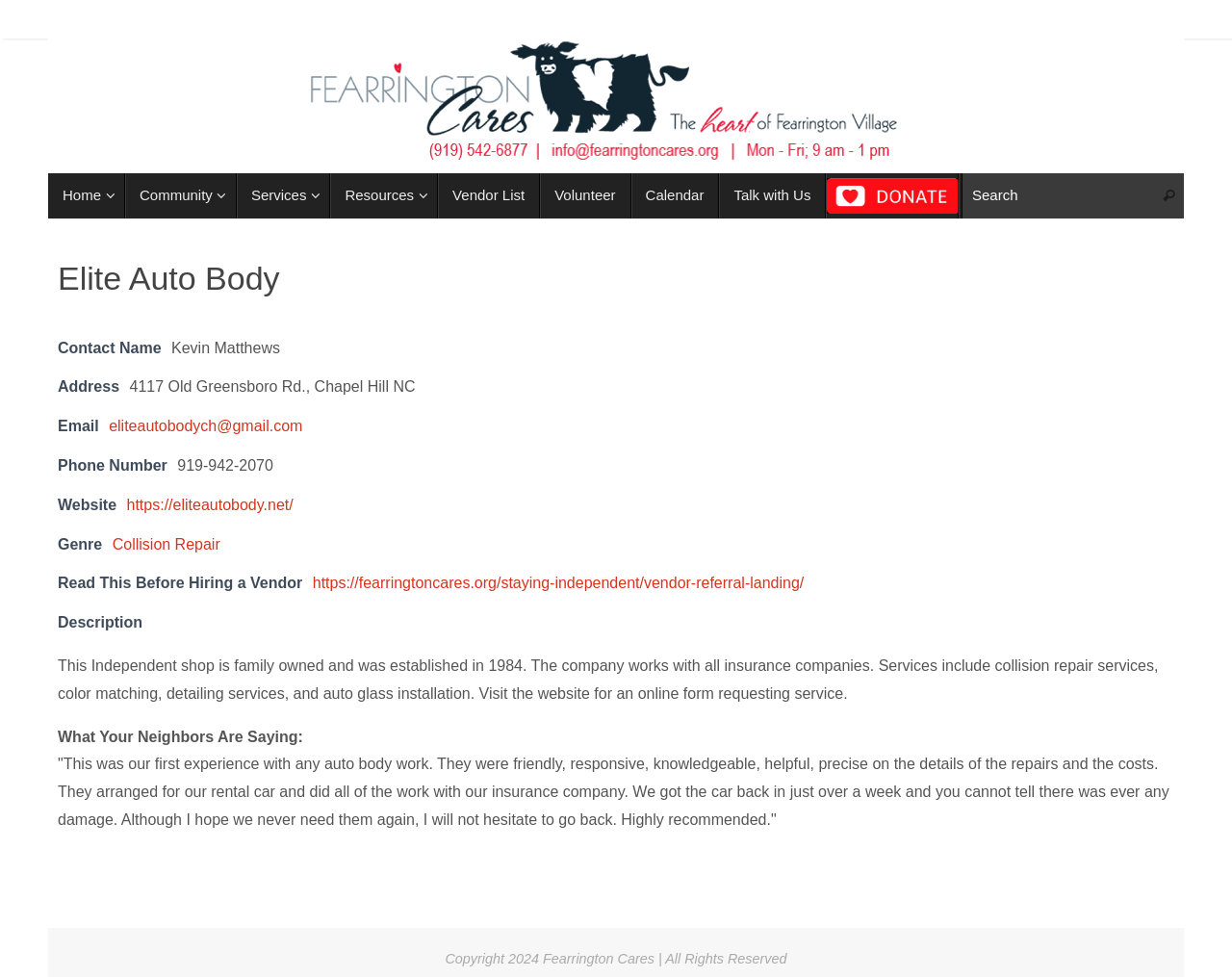Identify the bounding box coordinates of the region that should be clicked to execute the following instruction: "Search for something".

[0.78, 0.177, 0.961, 0.223]